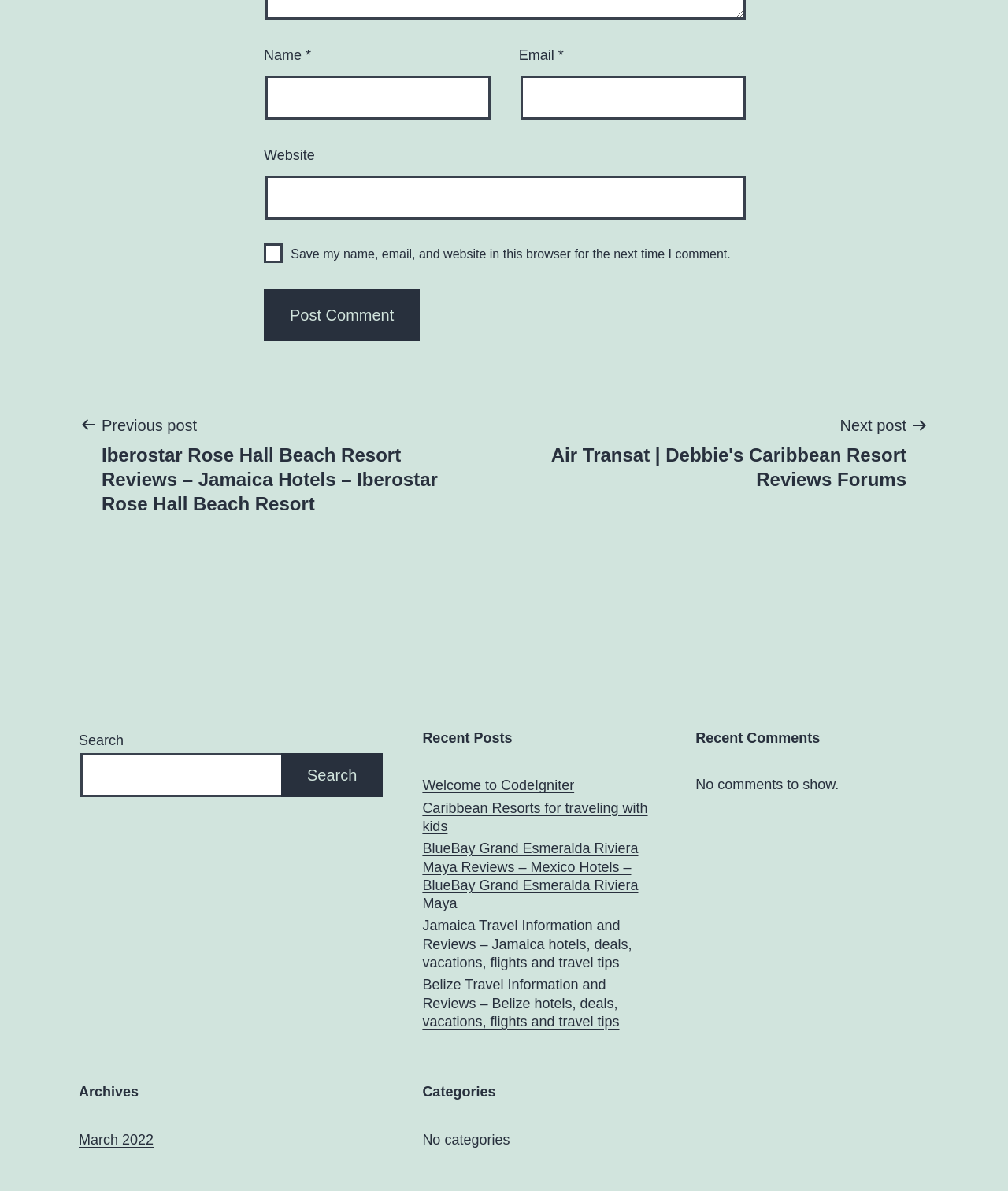Determine the bounding box coordinates of the clickable element necessary to fulfill the instruction: "Enter your name". Provide the coordinates as four float numbers within the 0 to 1 range, i.e., [left, top, right, bottom].

[0.263, 0.063, 0.487, 0.101]